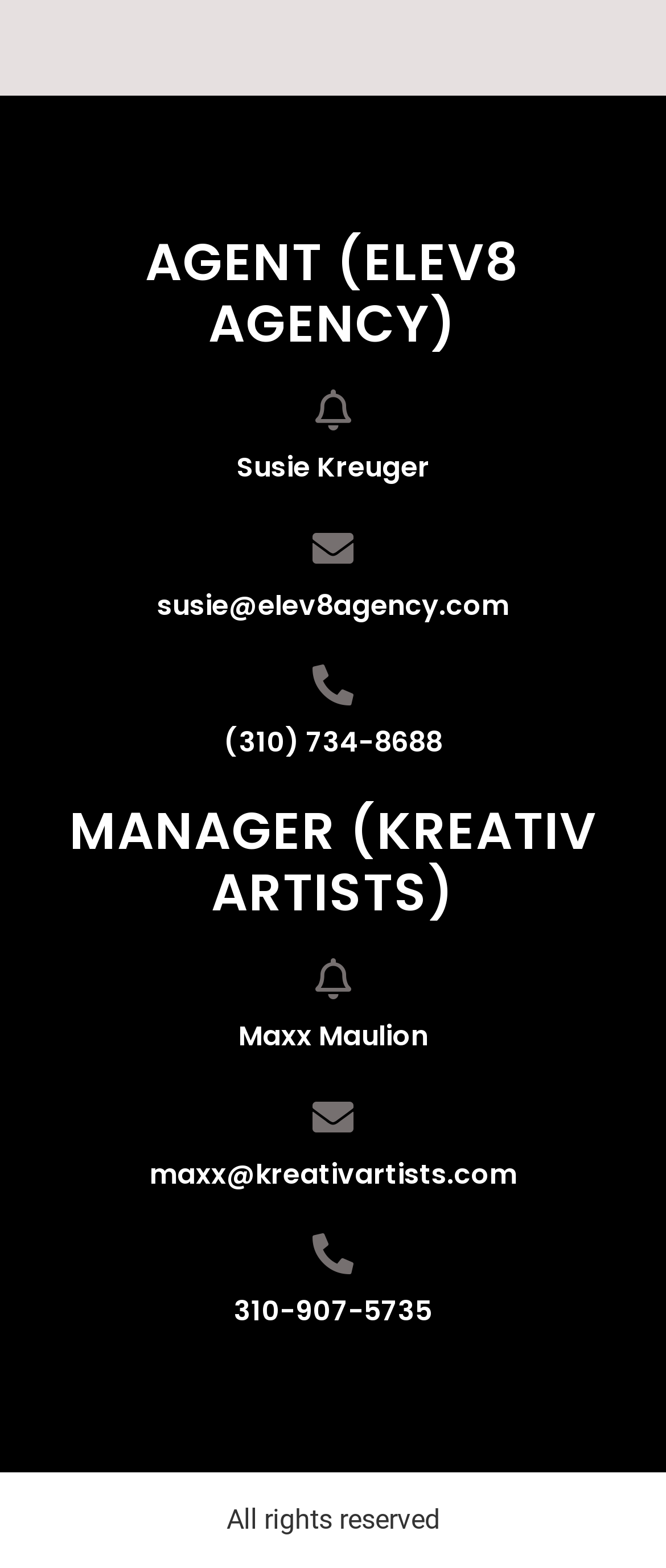Utilize the details in the image to give a detailed response to the question: What is the email address of Maxx Maulion?

The webpage has a link 'Maxx Maulion' followed by a link 'maxx@kreativartists.com', which suggests that maxx@kreativartists.com is the email address of Maxx Maulion.